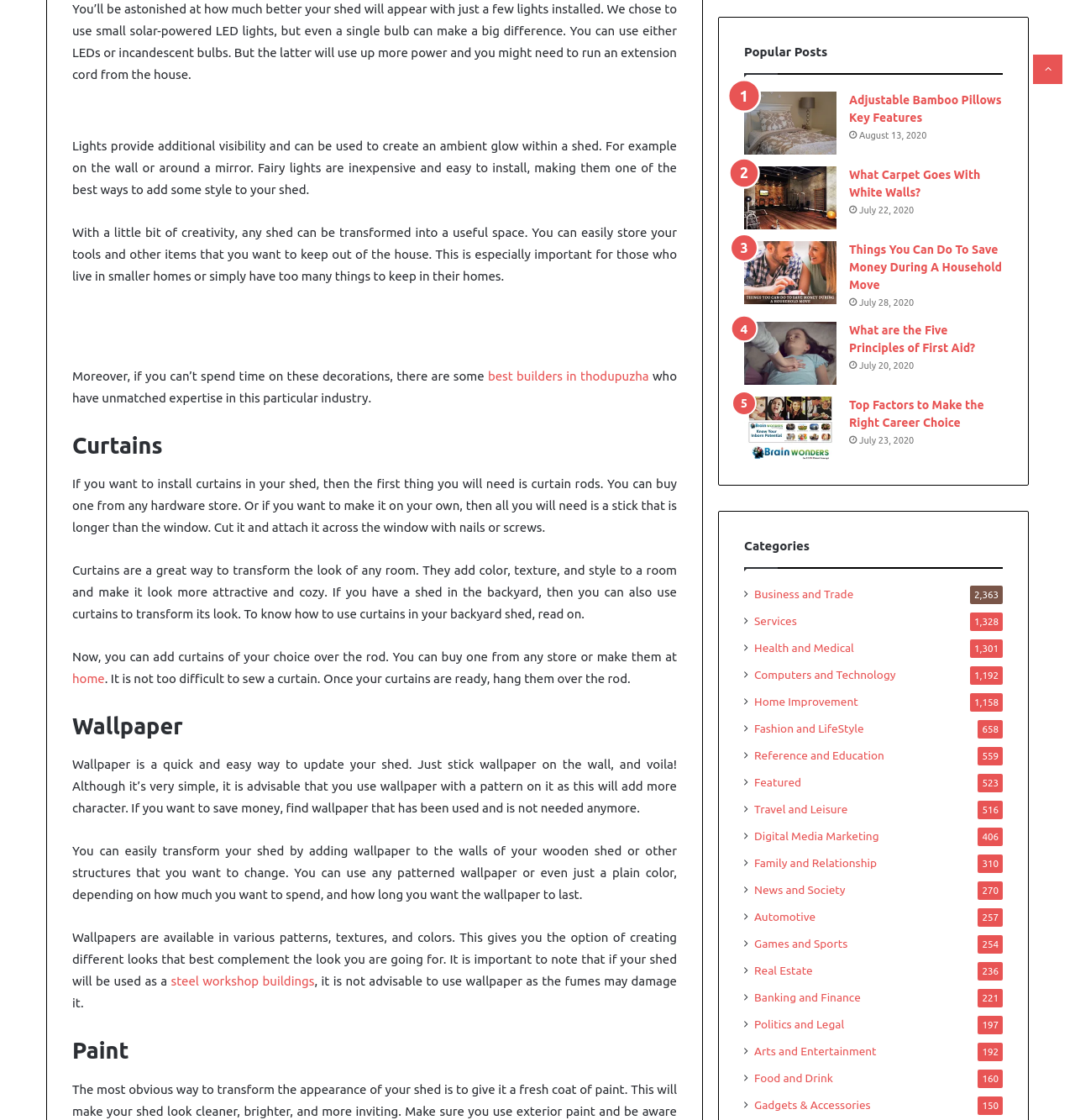Please indicate the bounding box coordinates of the element's region to be clicked to achieve the instruction: "Click on the link 'best builders in thodupuzha'". Provide the coordinates as four float numbers between 0 and 1, i.e., [left, top, right, bottom].

[0.454, 0.329, 0.604, 0.342]